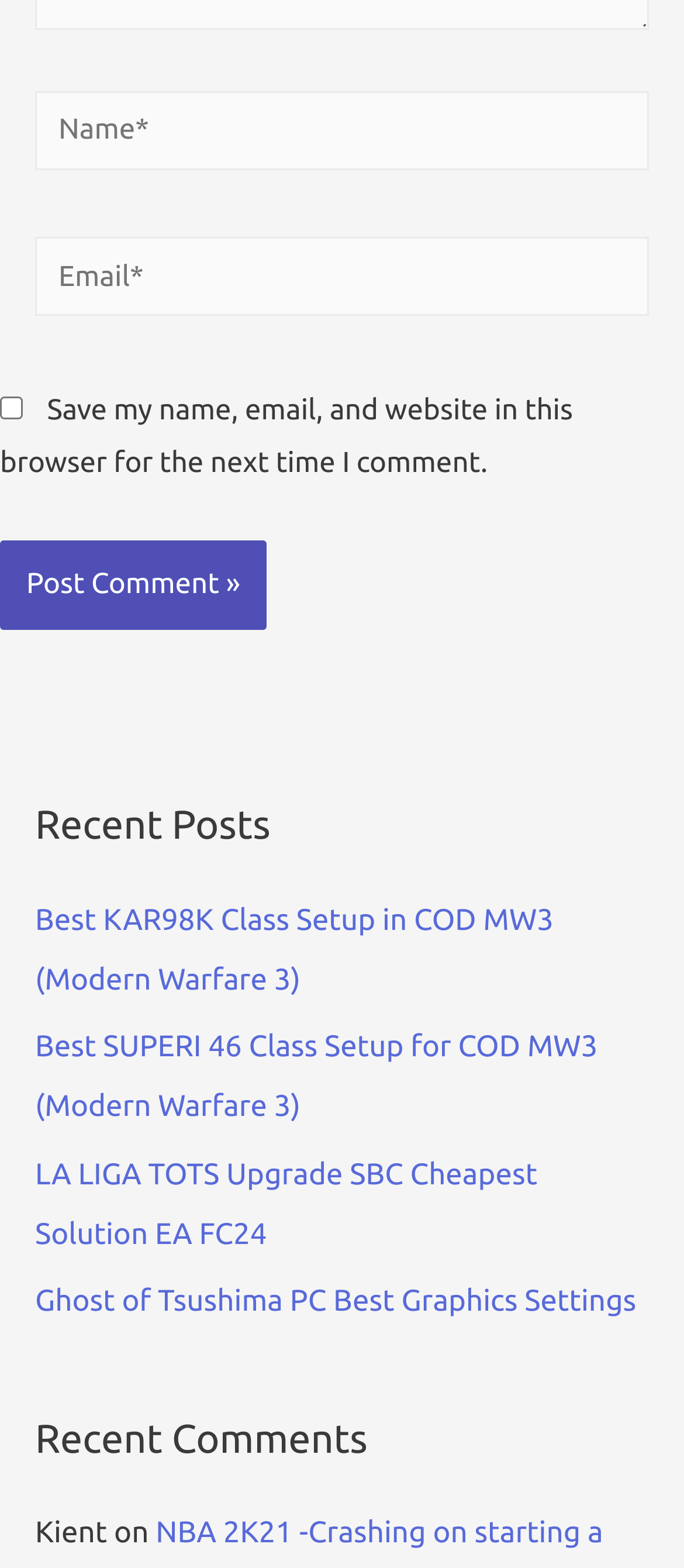Determine the coordinates of the bounding box for the clickable area needed to execute this instruction: "Enter your email".

[0.051, 0.152, 0.949, 0.201]